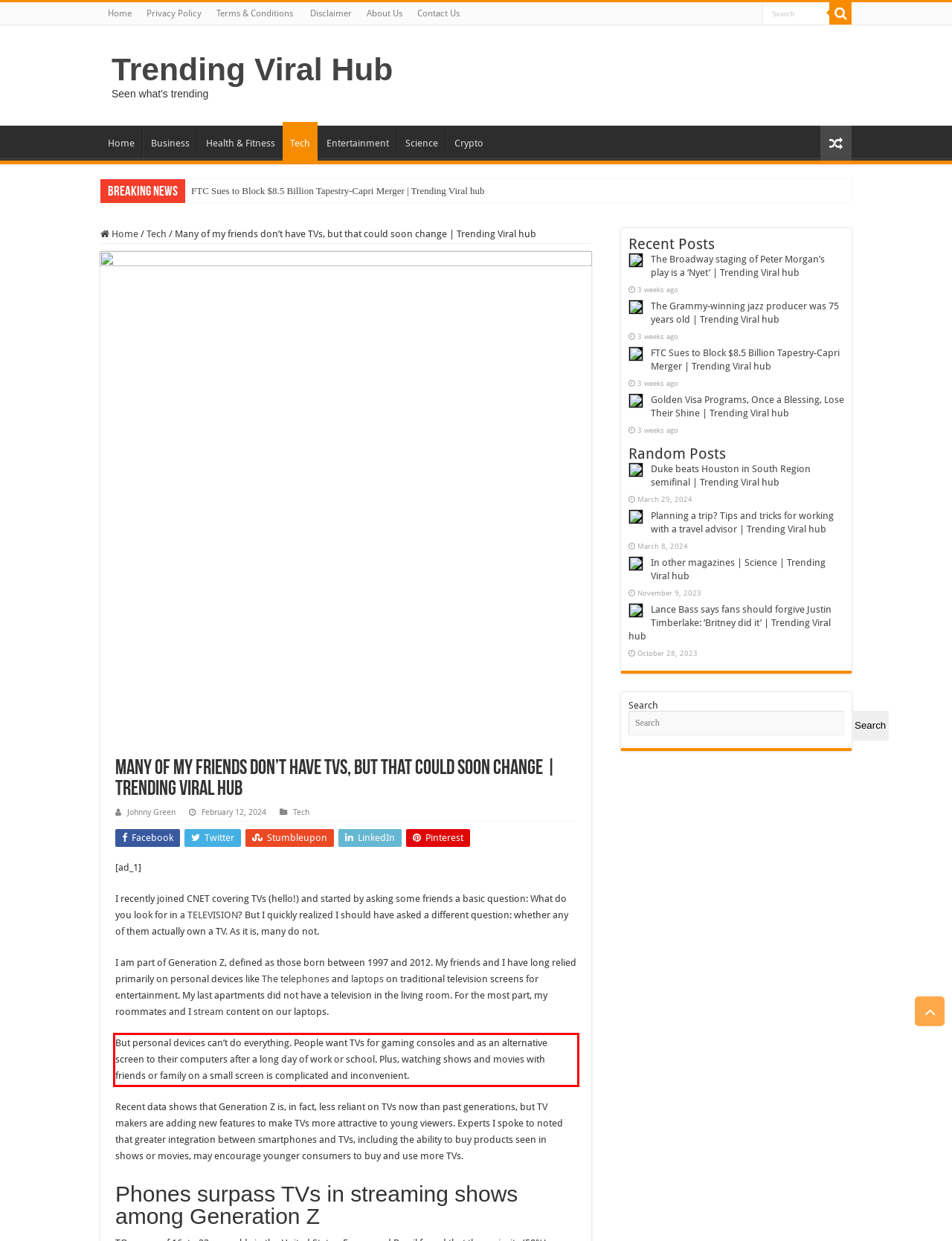From the provided screenshot, extract the text content that is enclosed within the red bounding box.

But personal devices can’t do everything. People want TVs for gaming consoles and as an alternative screen to their computers after a long day of work or school. Plus, watching shows and movies with friends or family on a small screen is complicated and inconvenient.